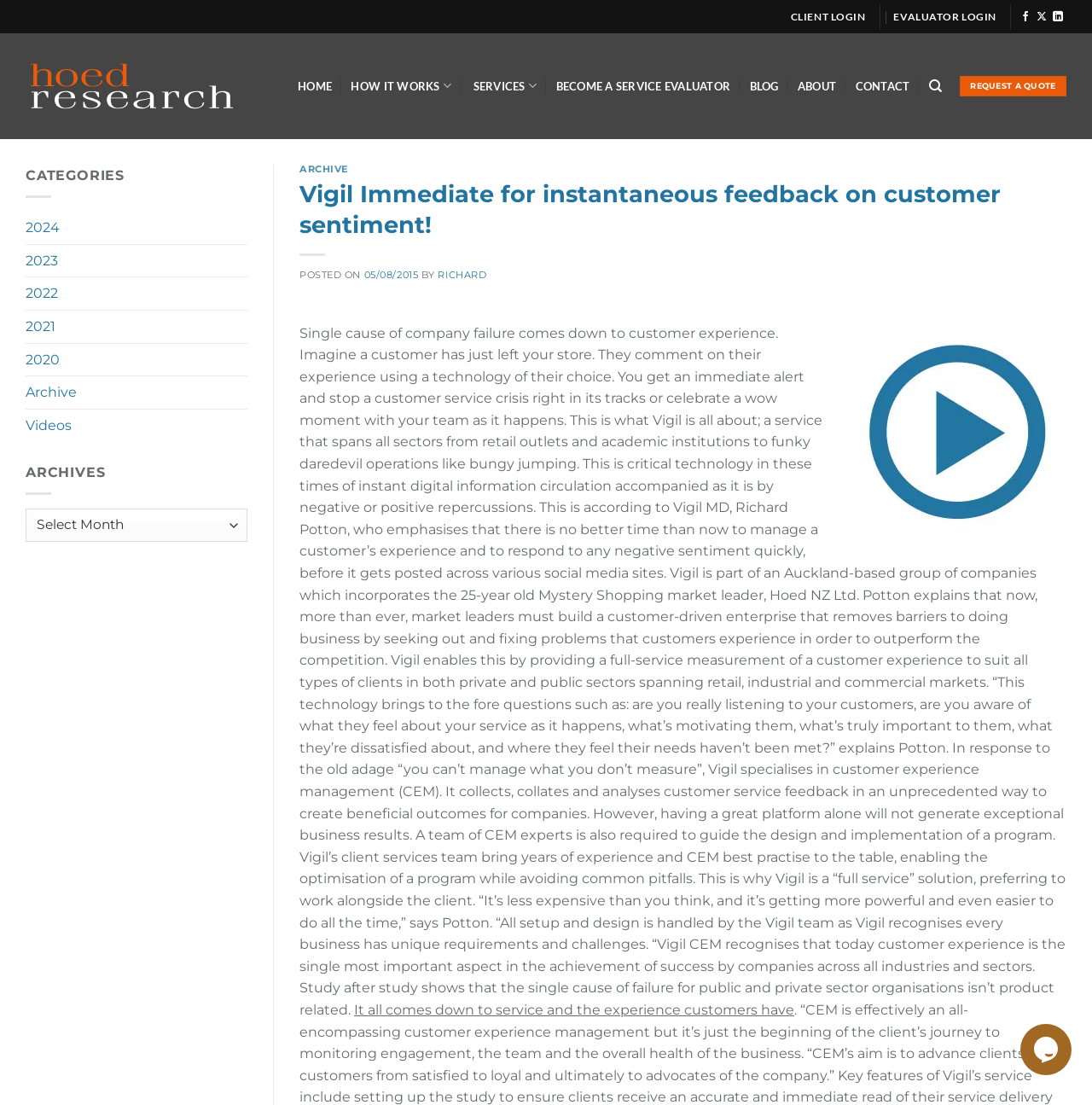Generate a comprehensive caption for the webpage you are viewing.

The webpage is about Vigil, a customer experience management service. At the top, there are several links, including "CLIENT LOGIN", "EVALUATOR LOGIN", and social media links to Facebook, X, and LinkedIn. Below these links, there is a logo of Hoed Research, which is an Auckland-based group of companies that incorporates Vigil.

The main navigation menu is located below the logo, with links to "HOME", "HOW IT WORKS", "SERVICES", "BECOME A SERVICE EVALUATOR", "BLOG", "ABOUT", and "CONTACT". There is also a search bar and a "REQUEST A QUOTE" button.

On the left side of the page, there is a complementary section with links to archives of different years, from 2020 to 2024, as well as a link to videos. Below this section, there is a header with the title "ARCHIVE" and a subheading "Vigil Immediate for instantaneous feedback on customer sentiment!".

The main content of the page is an article about Vigil, which explains how the service works and its importance in managing customer experience. The article is divided into several sections, with headings and subheadings. There is also an image of a video play button on the right side of the page.

At the bottom of the page, there is a link to go back to the top and a chat widget iframe.